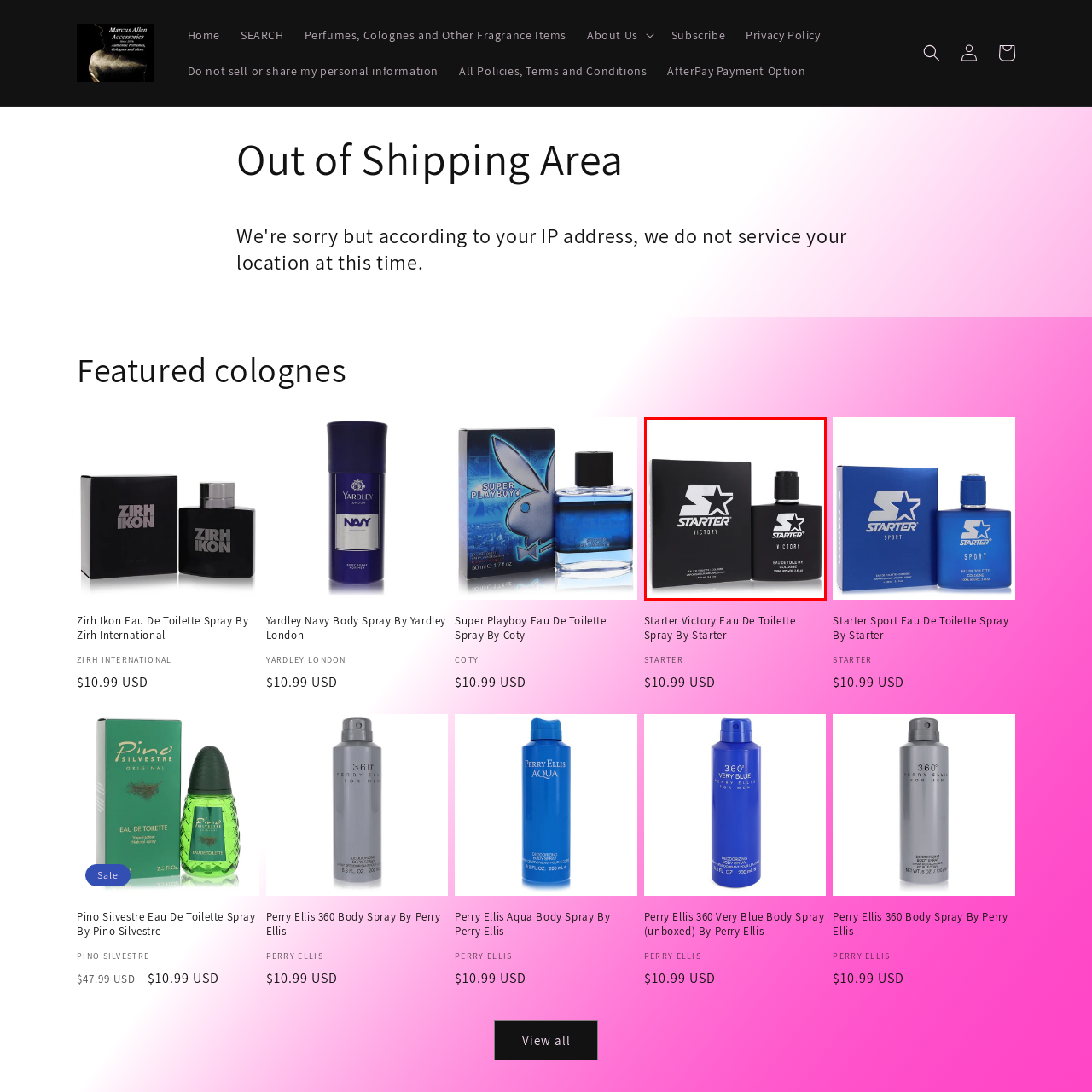What is the volume of the fragrance supply?
Inspect the image enclosed by the red bounding box and respond with as much detail as possible.

According to the caption, the bottle is part of a 100ml supply, which means the volume of the fragrance supply is 100 milliliters.